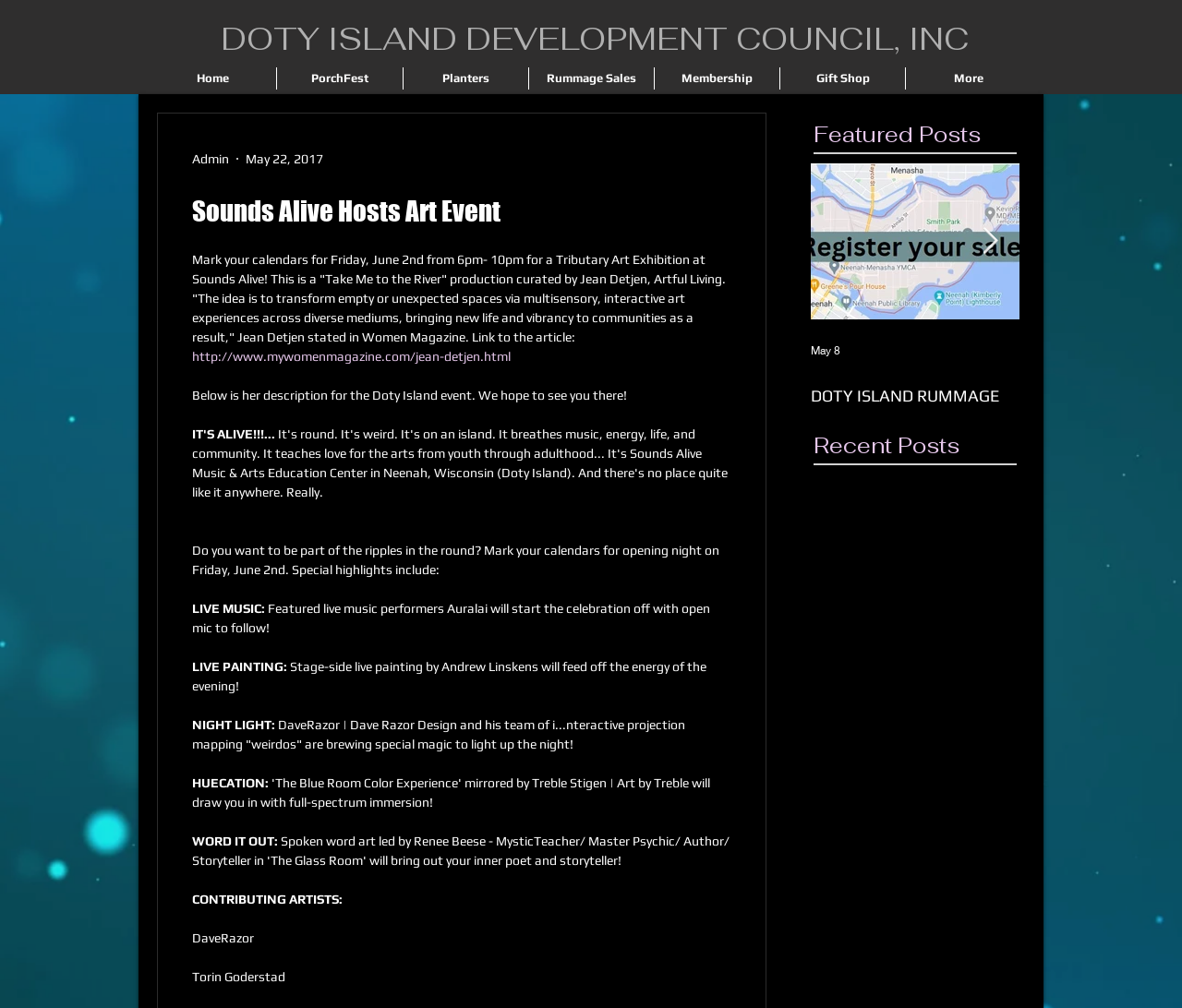Provide the bounding box coordinates of the HTML element described by the text: "Rummage Sales". The coordinates should be in the format [left, top, right, bottom] with values between 0 and 1.

[0.448, 0.067, 0.553, 0.089]